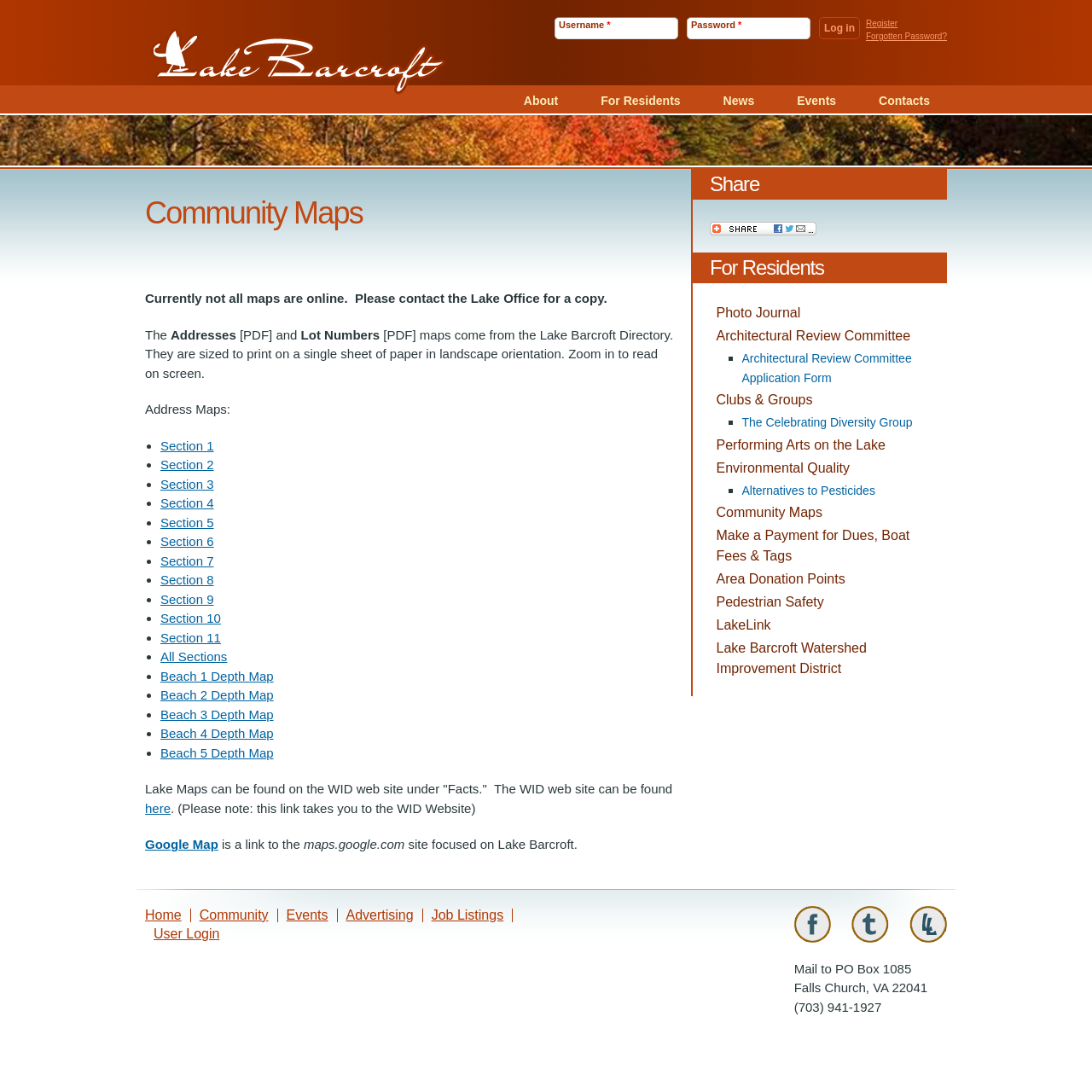Identify the bounding box coordinates for the element you need to click to achieve the following task: "Open Google Map". The coordinates must be four float values ranging from 0 to 1, formatted as [left, top, right, bottom].

[0.133, 0.767, 0.2, 0.78]